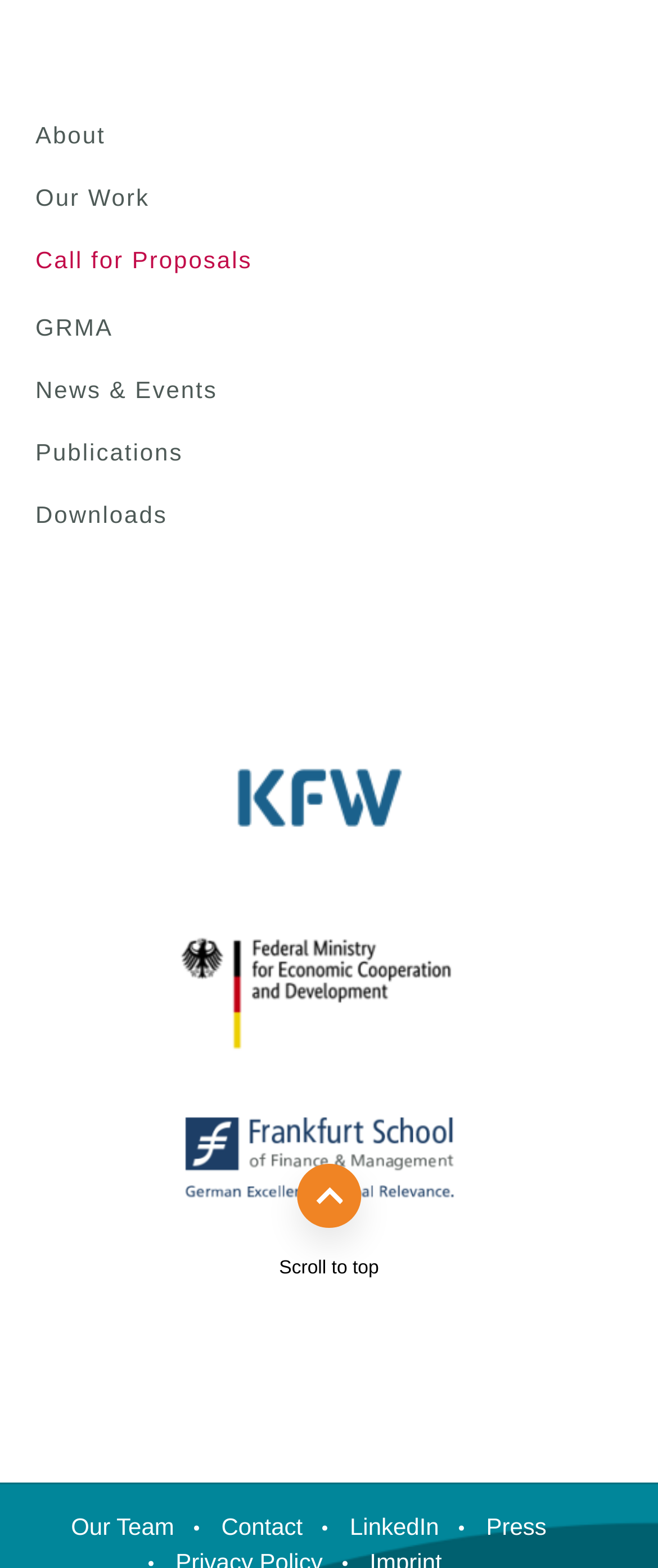Utilize the details in the image to give a detailed response to the question: What is the purpose of the last link in the webpage?

The last link in the webpage has the text 'Scroll to top' and is located at the bottom of the page, indicating its purpose is to allow users to quickly scroll back to the top of the webpage.